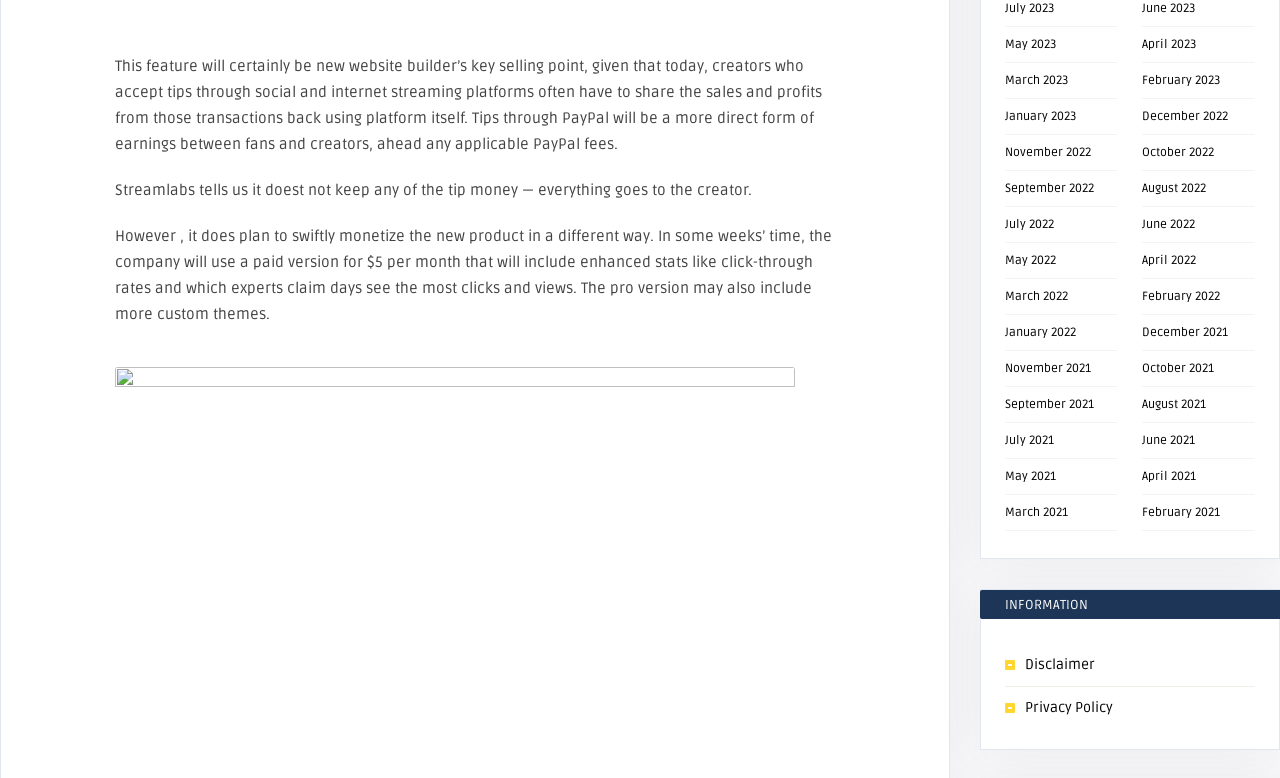Please identify the bounding box coordinates of the element I should click to complete this instruction: 'Click on July 2023'. The coordinates should be given as four float numbers between 0 and 1, like this: [left, top, right, bottom].

[0.785, 0.001, 0.824, 0.021]